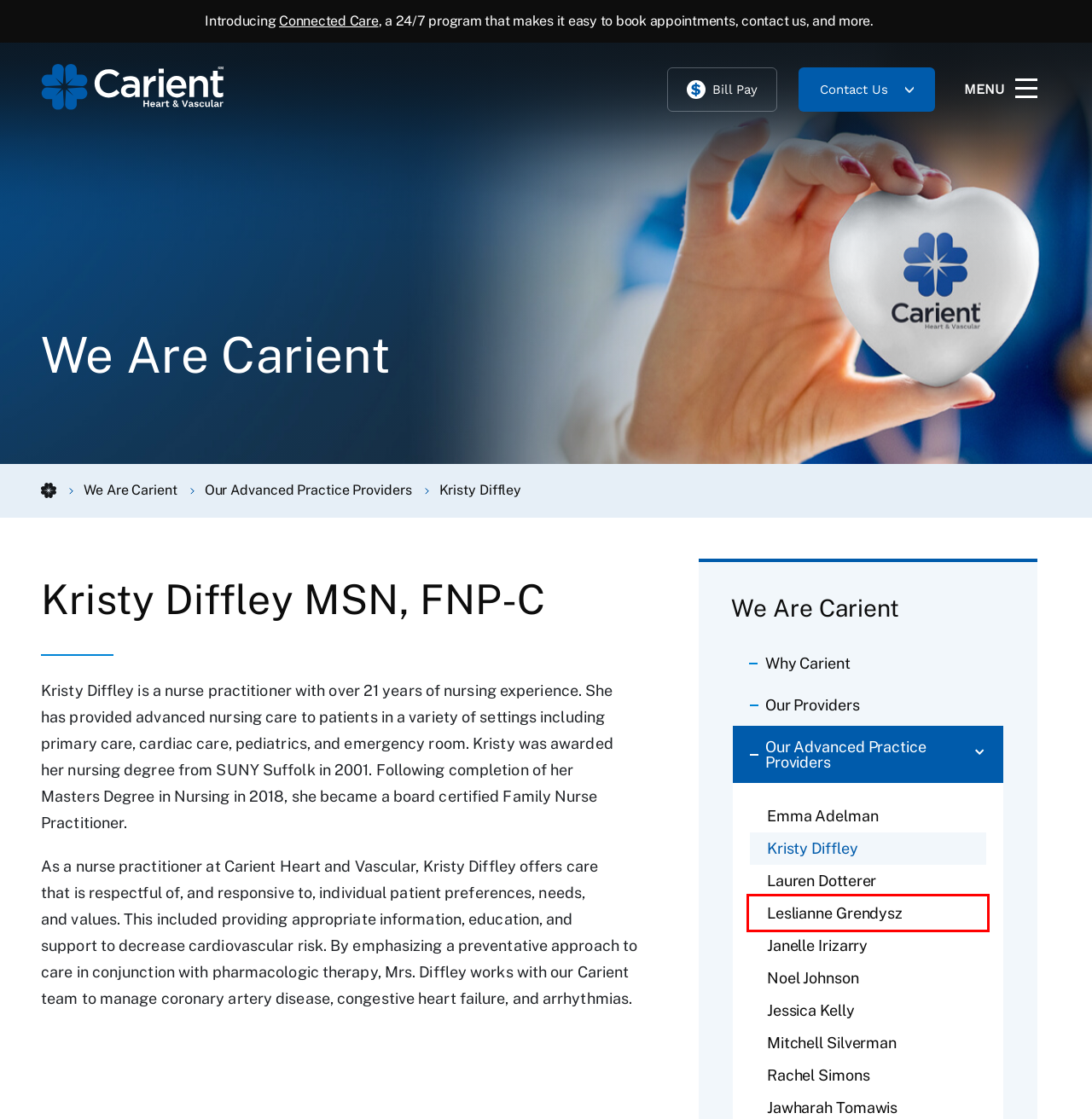Analyze the screenshot of a webpage featuring a red rectangle around an element. Pick the description that best fits the new webpage after interacting with the element inside the red bounding box. Here are the candidates:
A. Phreesia
B. Janelle Irizarry | Carient
C. Leslianne Grendysz FNP-BC | Family Nurse Practitioner at Carient
D. Rachel Simons | Carient
E. Why Carient | Comprehensive Cardiac & Vascular Care in North Virginia
F. Noel Johnson | Carient
G. Emma Adelman, MPAS, PA-C | Physician Assistant at Carient
H. Lauren Dotterer | Carient

C